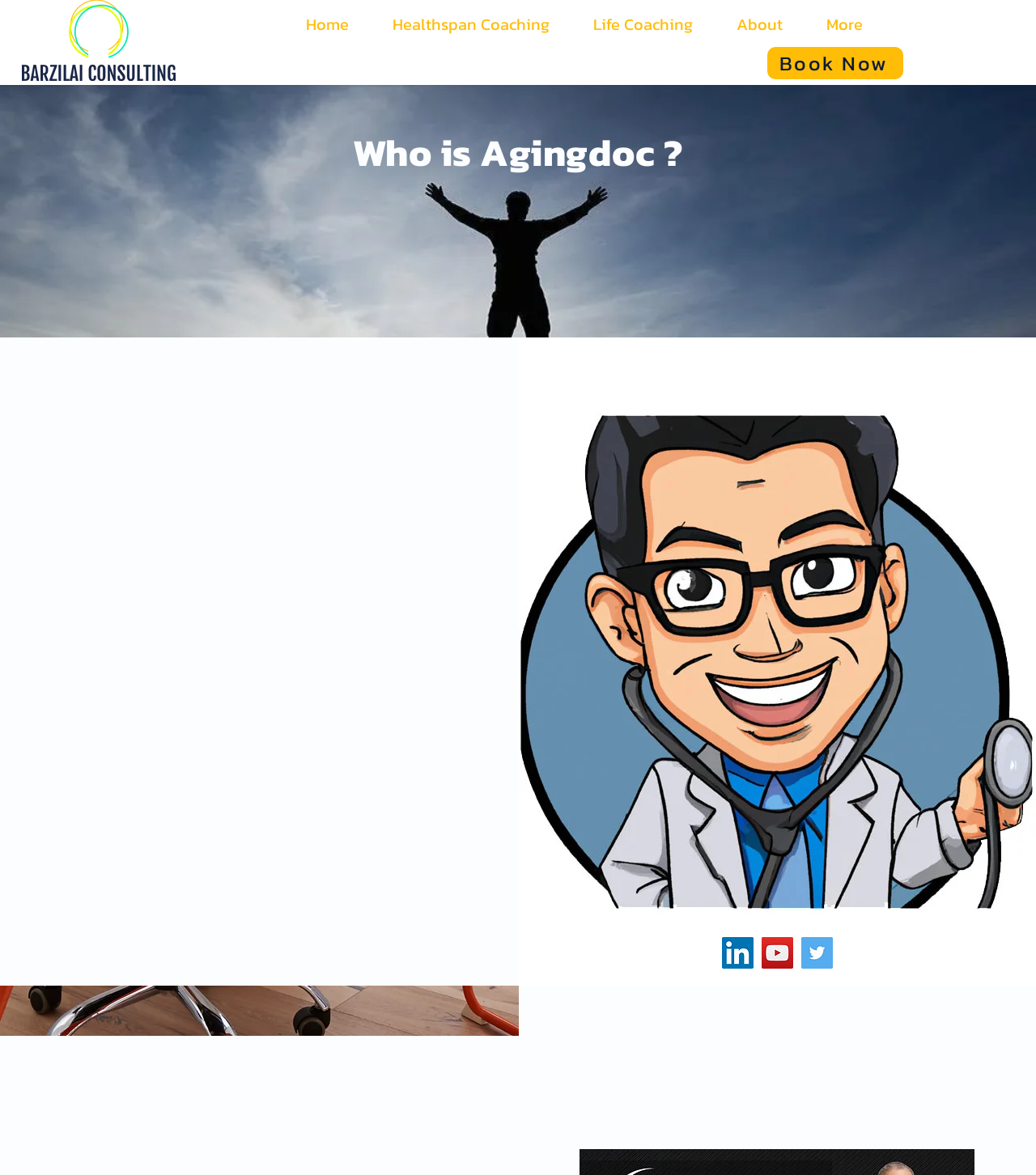What is the name of the CEO and longevity expert coach and consultant?
Using the image as a reference, answer with just one word or a short phrase.

David Barzilai MD PhD